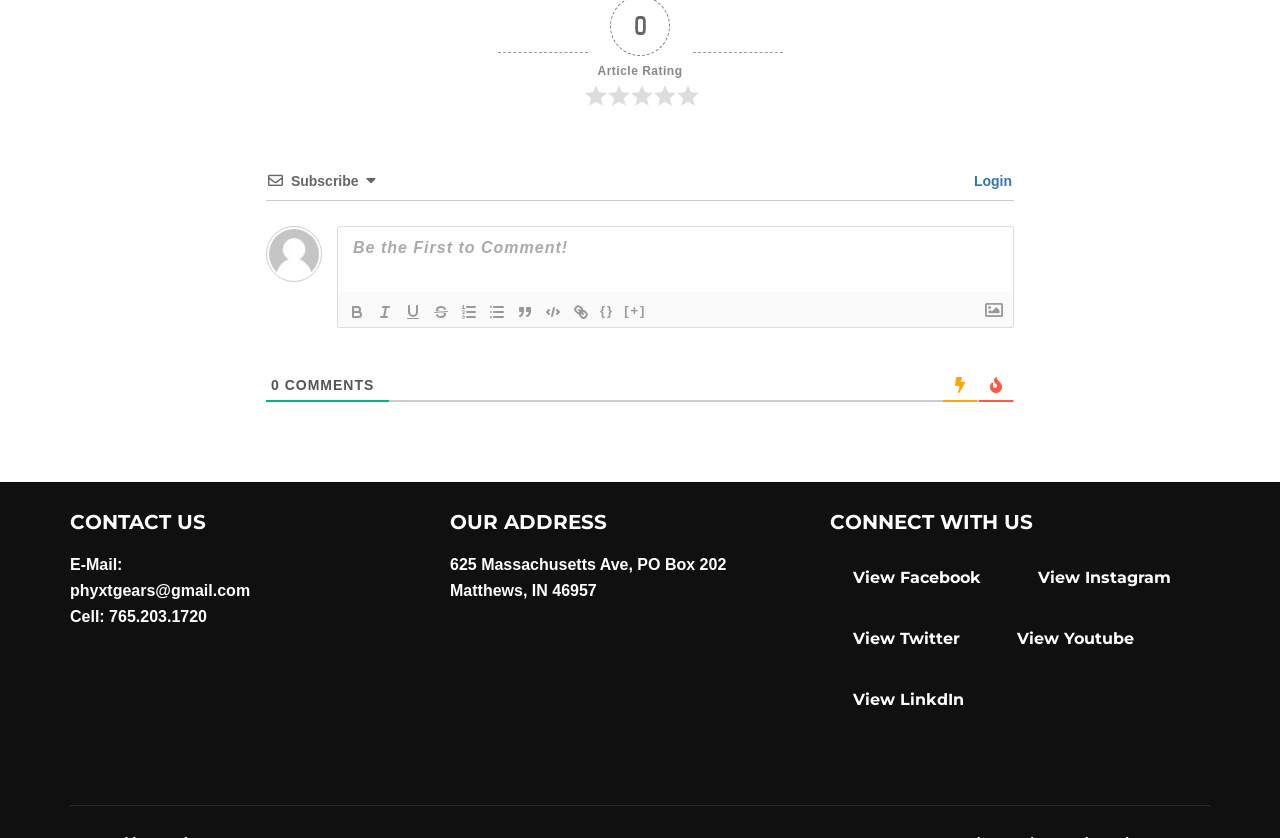Find the bounding box of the UI element described as follows: "parent_node: {} title="Blockquote"".

[0.399, 0.307, 0.421, 0.336]